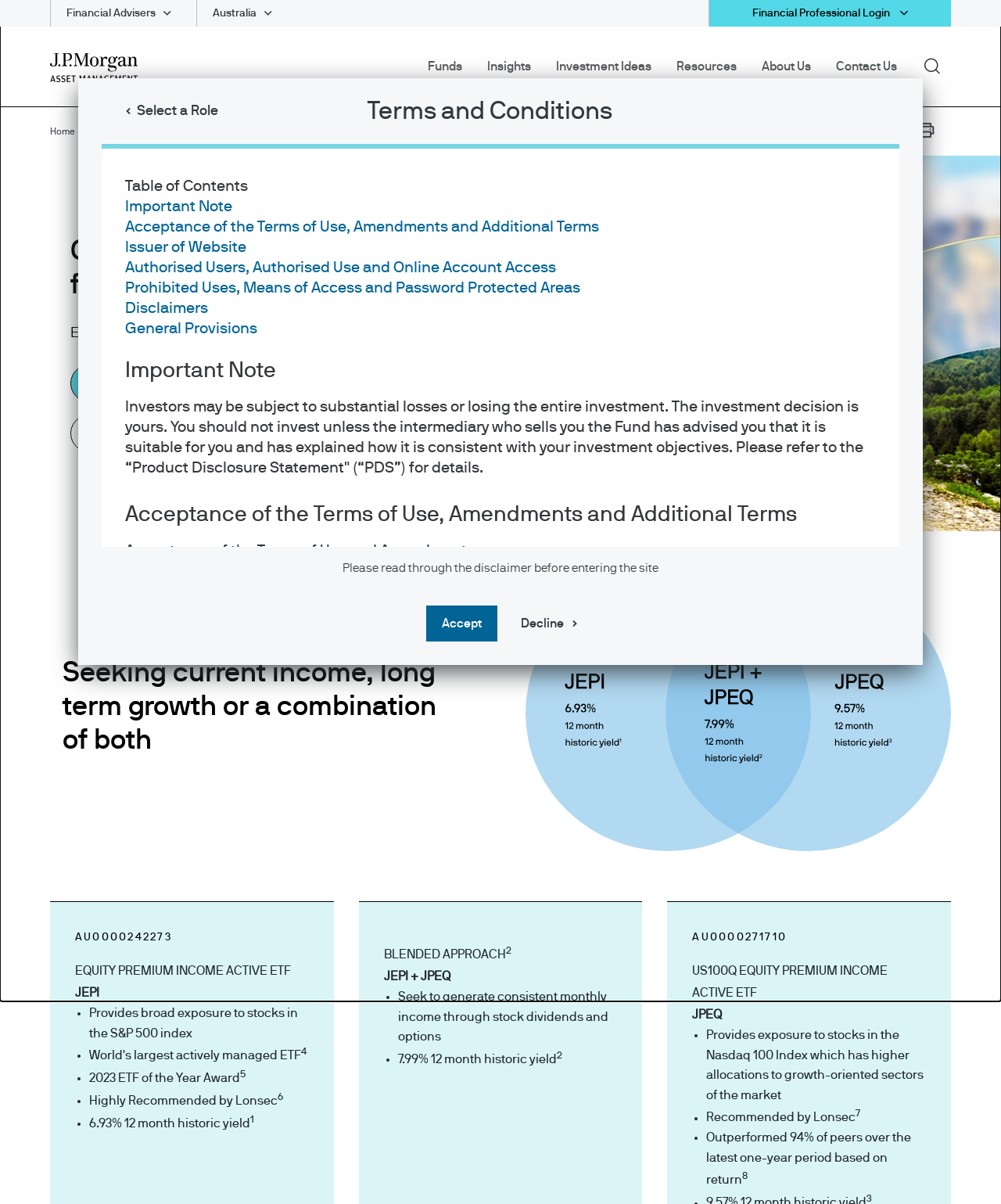Highlight the bounding box coordinates of the element you need to click to perform the following instruction: "Click the 'Share' button."

[0.865, 0.101, 0.884, 0.119]